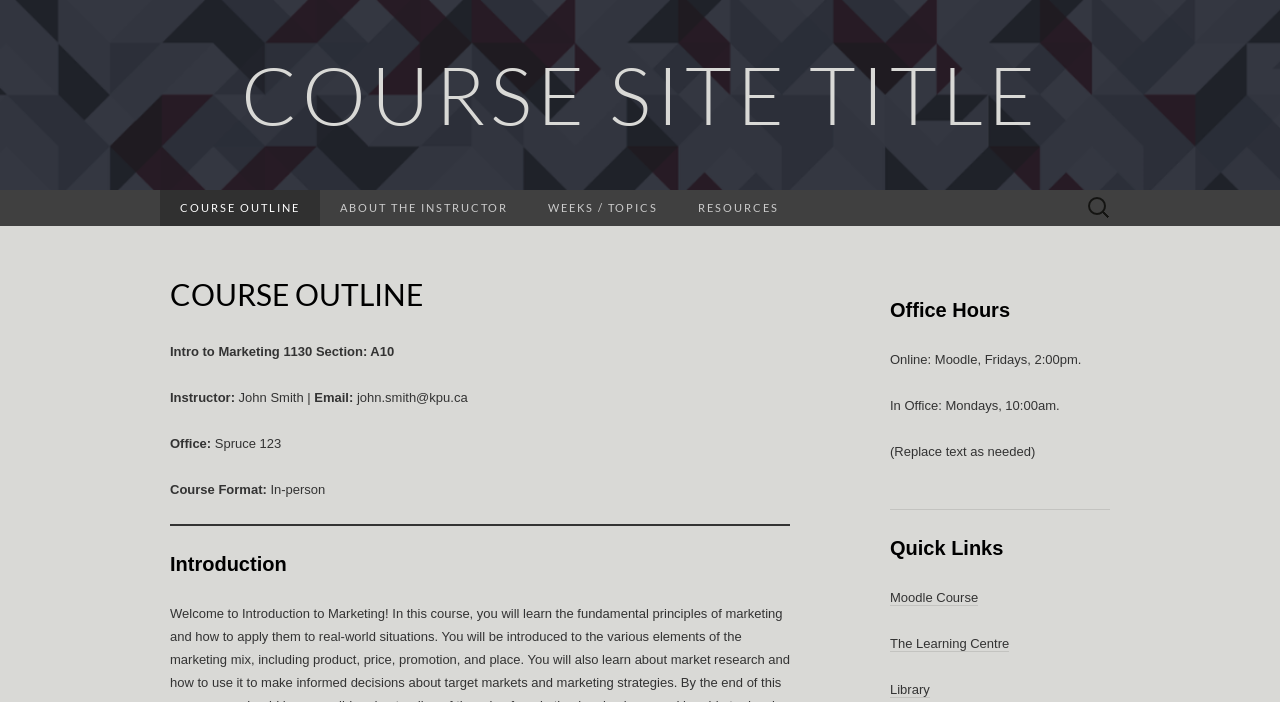Please identify the bounding box coordinates of the clickable element to fulfill the following instruction: "Access course resources". The coordinates should be four float numbers between 0 and 1, i.e., [left, top, right, bottom].

[0.53, 0.271, 0.624, 0.322]